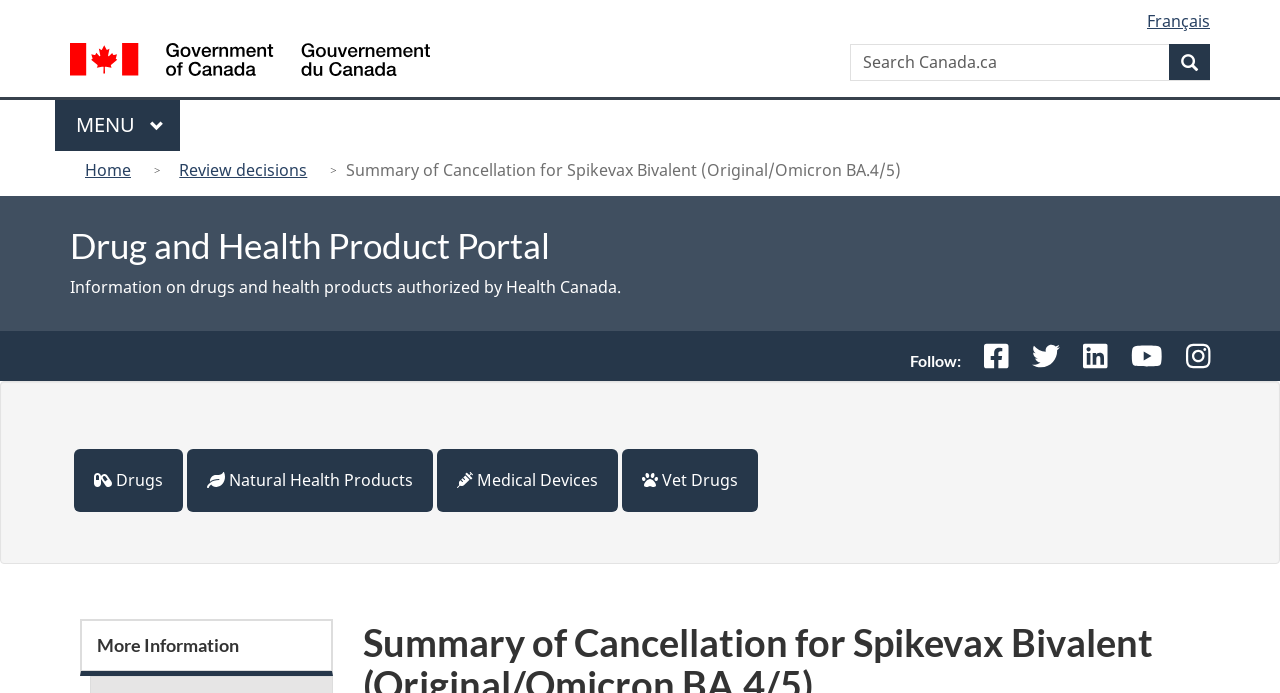Please identify the bounding box coordinates of the area that needs to be clicked to fulfill the following instruction: "Search for health products."

[0.664, 0.064, 0.945, 0.117]